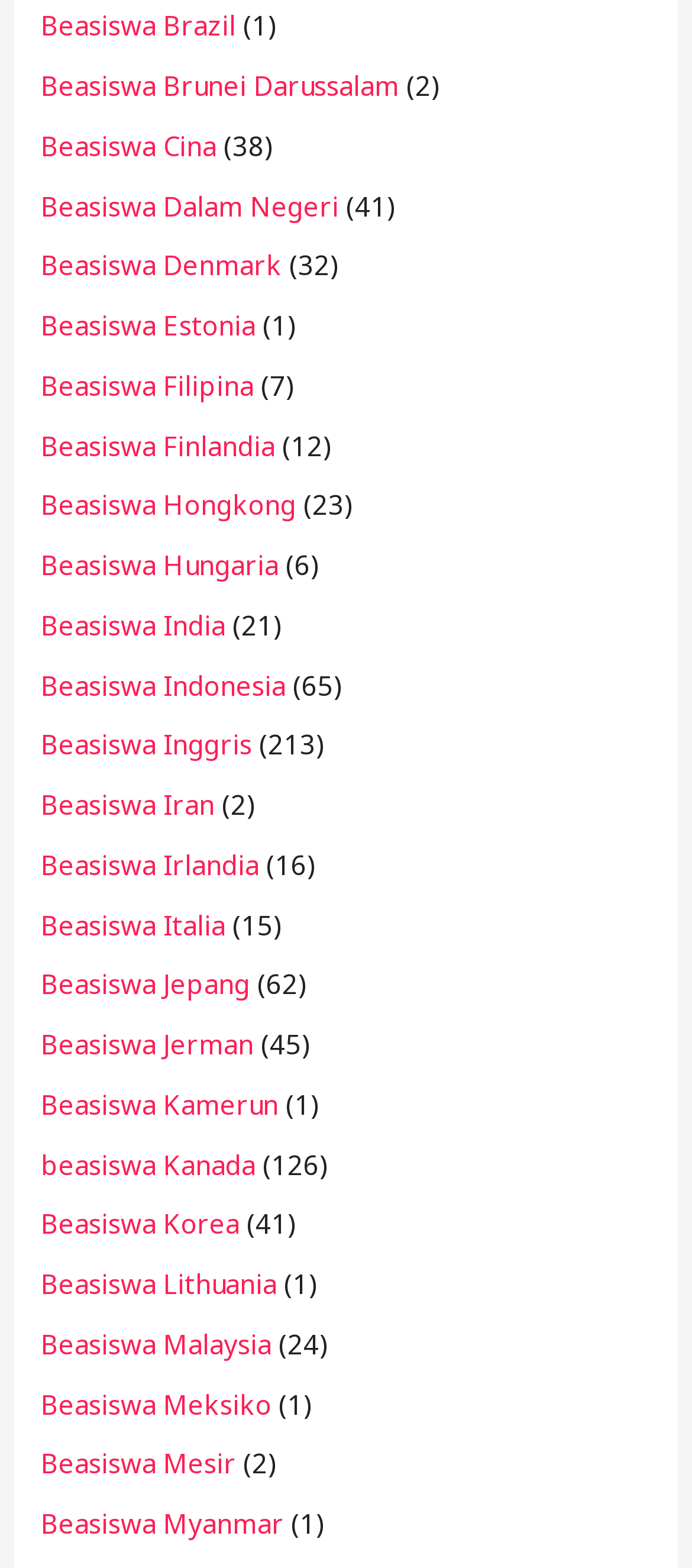Is there a Beasiswa for a country in South America?
Please respond to the question thoroughly and include all relevant details.

I searched for a link that says 'Beasiswa Meksiko' and found it on the webpage, which means that there is a Beasiswa for a country in South America, specifically Mexico.